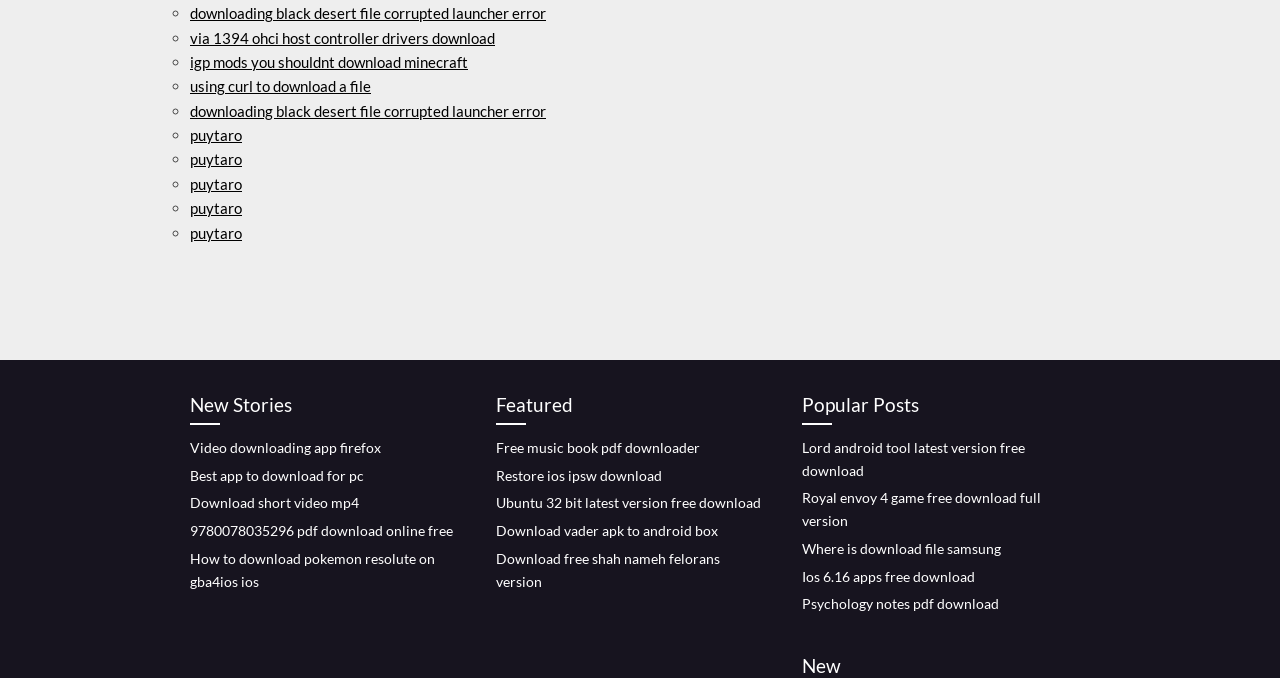Locate the bounding box coordinates of the region to be clicked to comply with the following instruction: "Click on 'downloading black desert file corrupted launcher error'". The coordinates must be four float numbers between 0 and 1, in the form [left, top, right, bottom].

[0.148, 0.006, 0.427, 0.033]